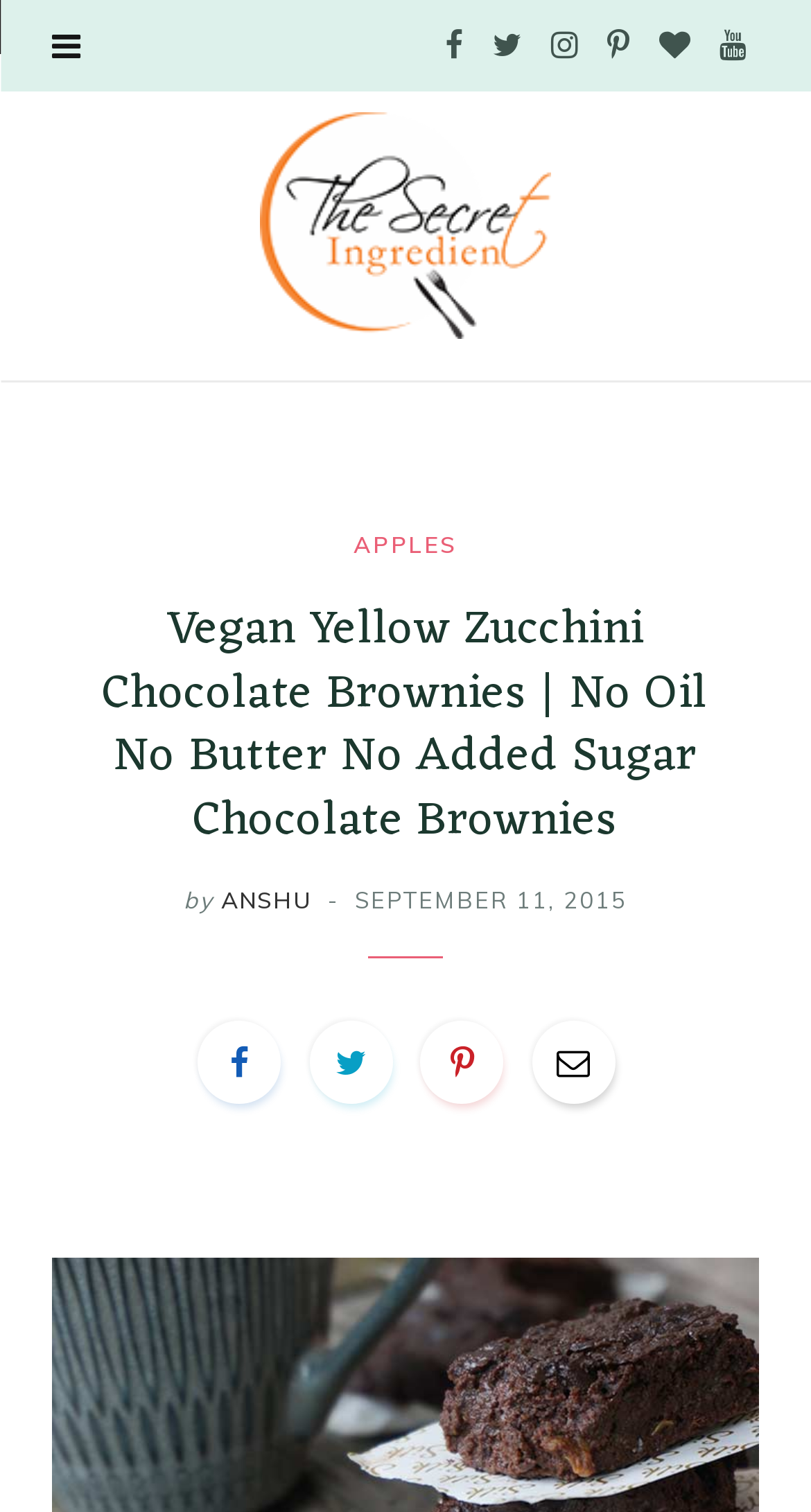Please give a succinct answer using a single word or phrase:
When was the article published?

SEPTEMBER 11, 2015